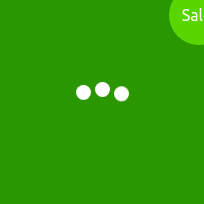What is the ideal use of the battery pack?
Based on the image, answer the question with a single word or brief phrase.

Powering various devices